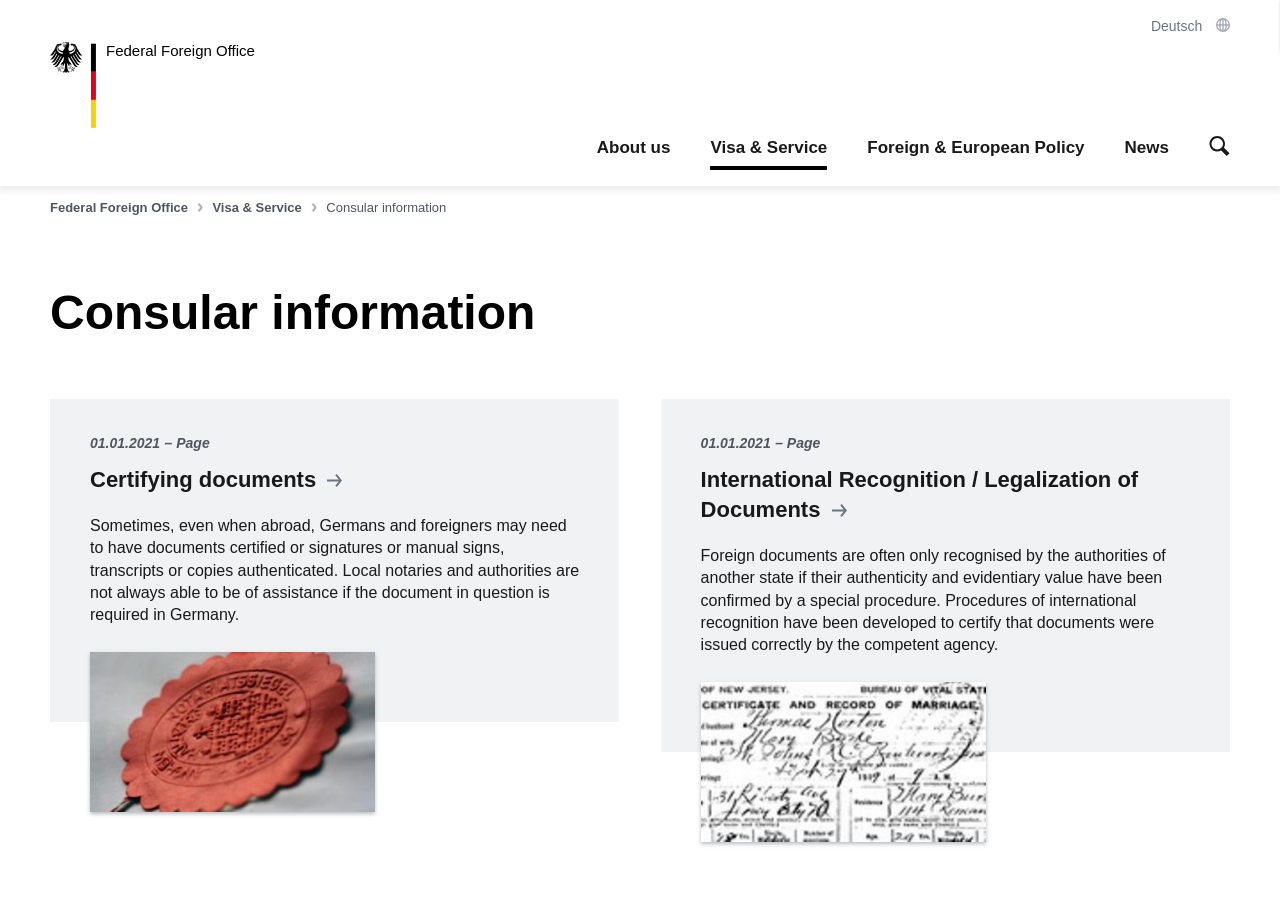What is the purpose of the 'Start search' button?
Refer to the screenshot and answer in one word or phrase.

To start a search